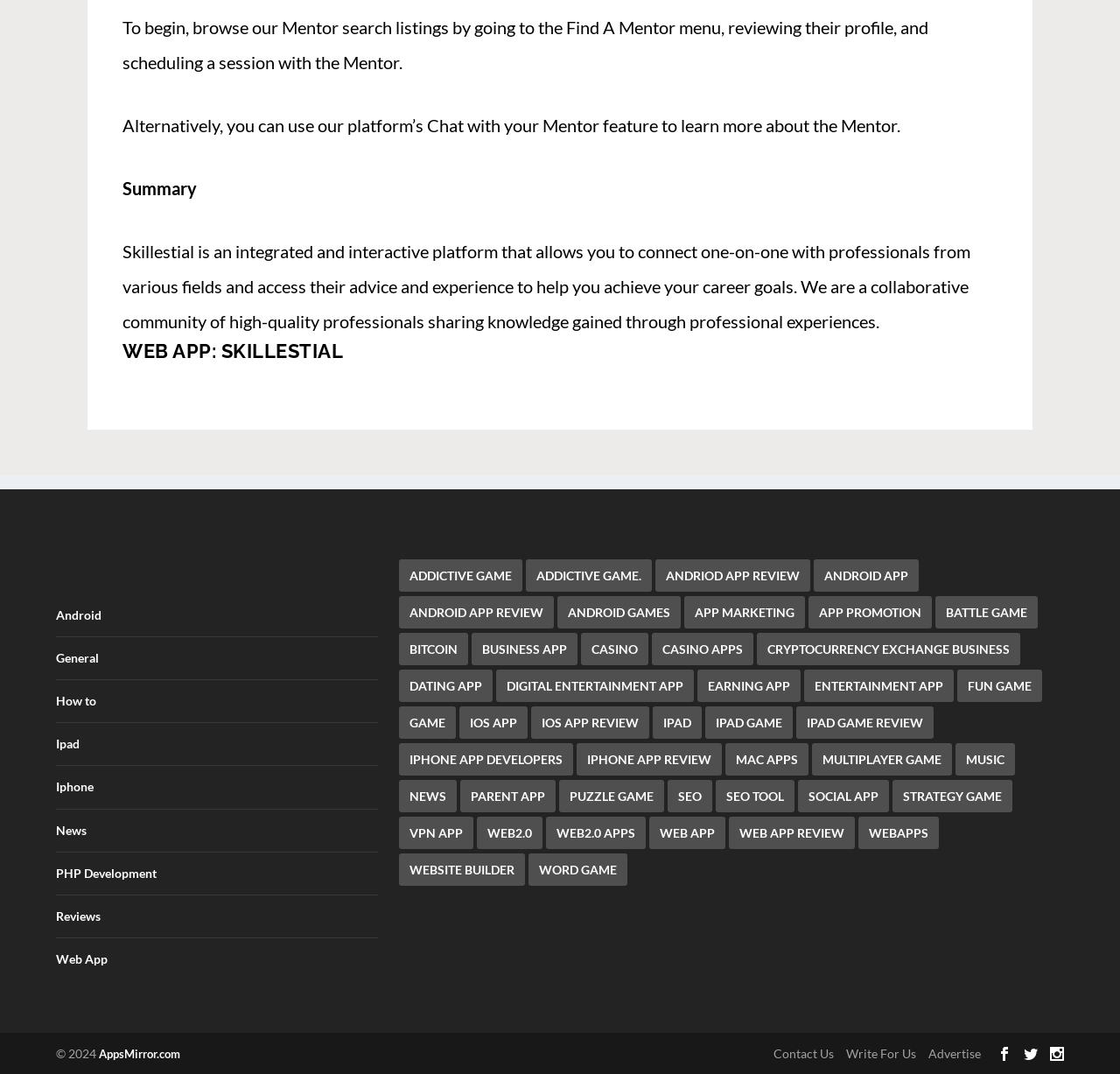What is the purpose of the platform?
Refer to the image and provide a one-word or short phrase answer.

Connect with professionals